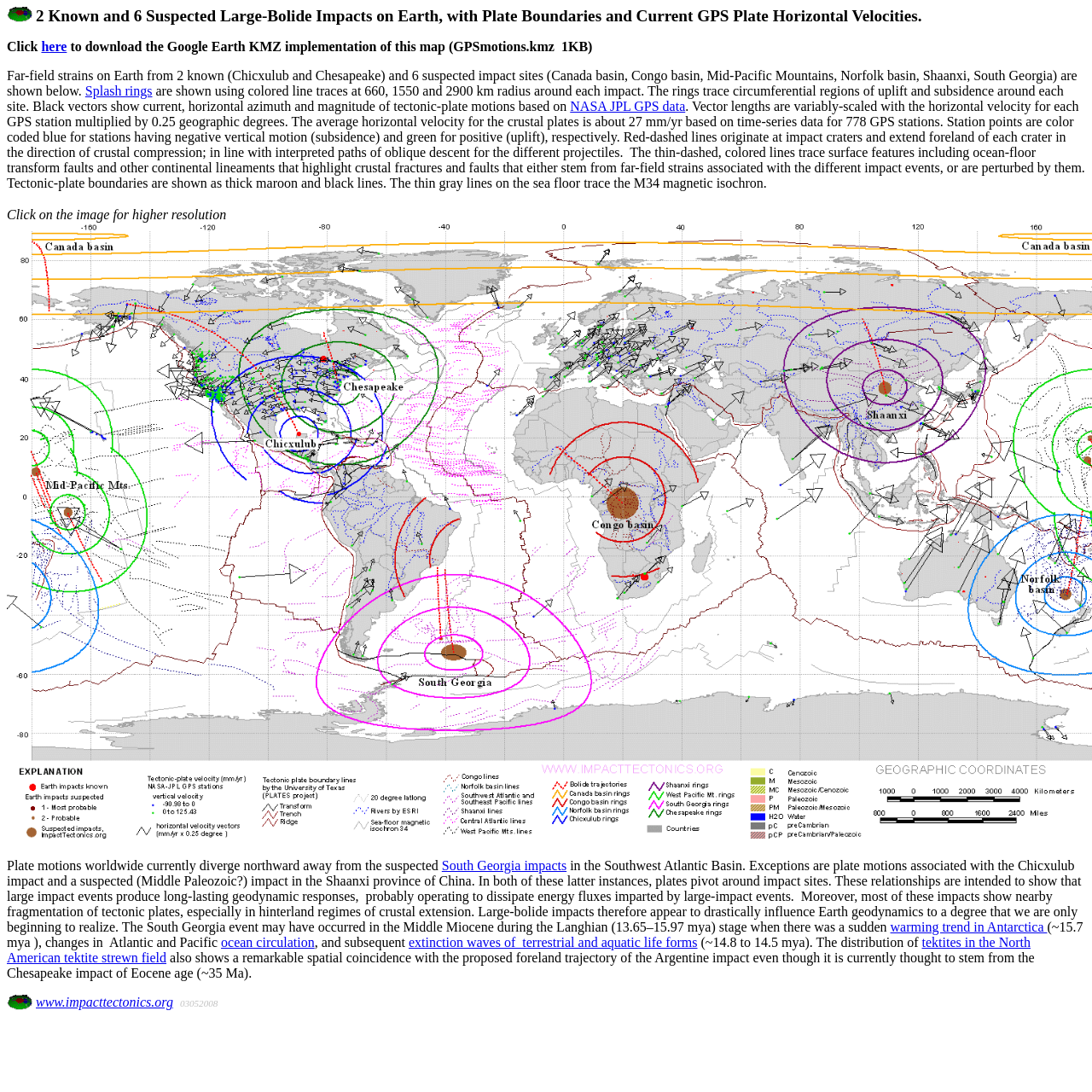Answer the question in a single word or phrase:
What is the purpose of the colored line traces in the image?

To show uplift and subsidence regions